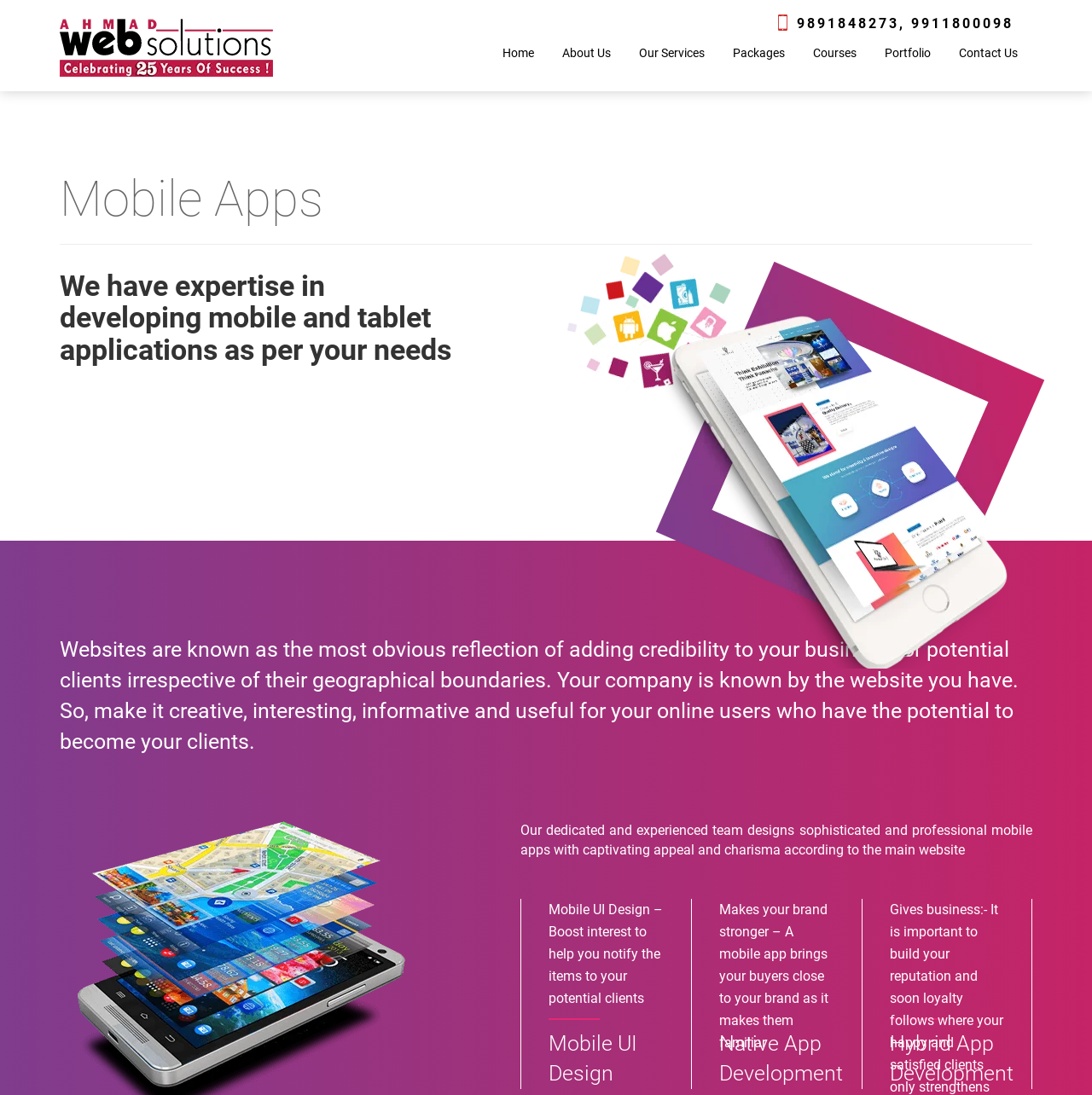What services does the company offer?
Please provide an in-depth and detailed response to the question.

The company offers various services, including web development, mobile apps, and more, which can be seen in the navigation menu at the top of the webpage.